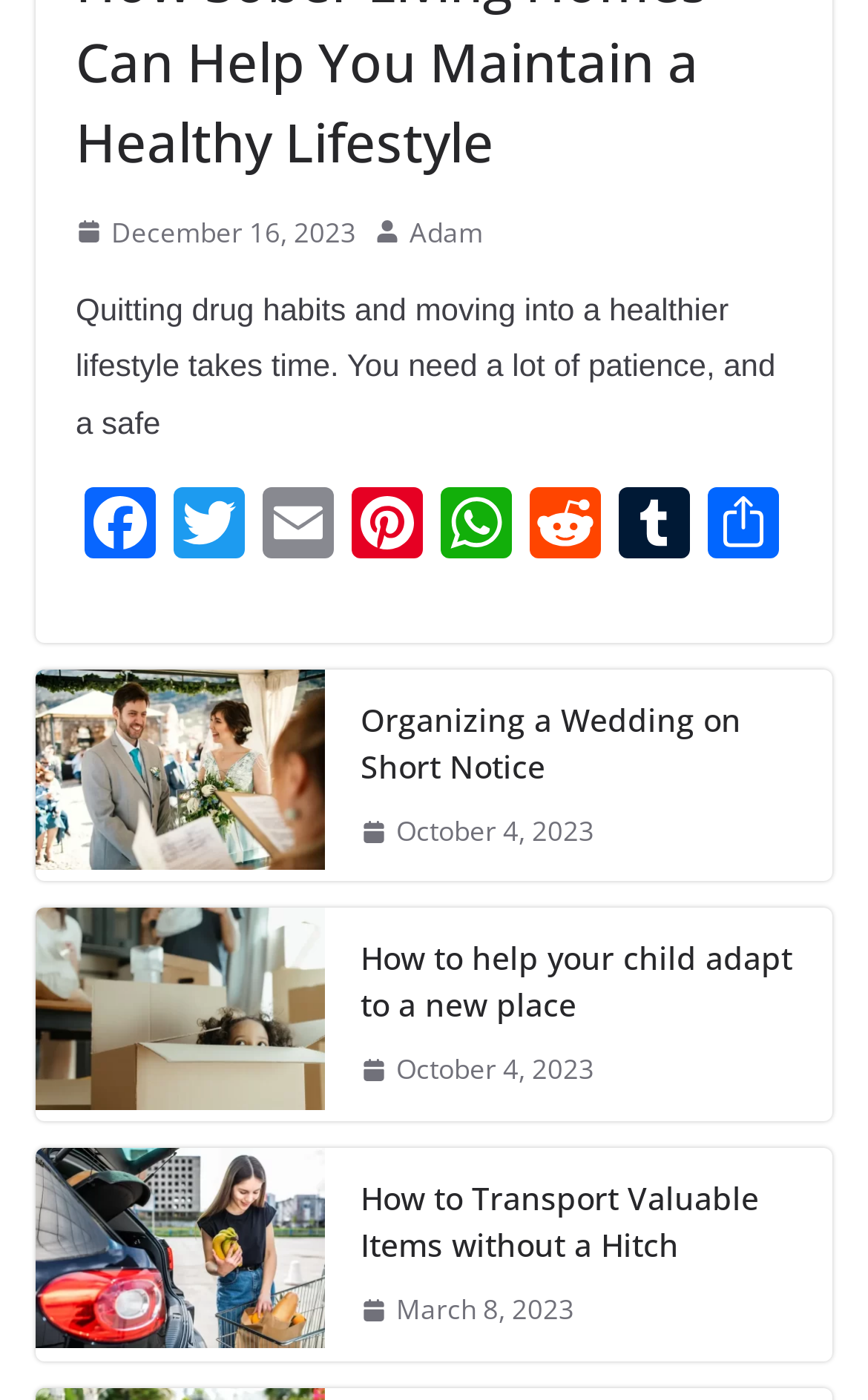Using floating point numbers between 0 and 1, provide the bounding box coordinates in the format (top-left x, top-left y, bottom-right x, bottom-right y). Locate the UI element described here: December 16, 2023

[0.087, 0.149, 0.41, 0.183]